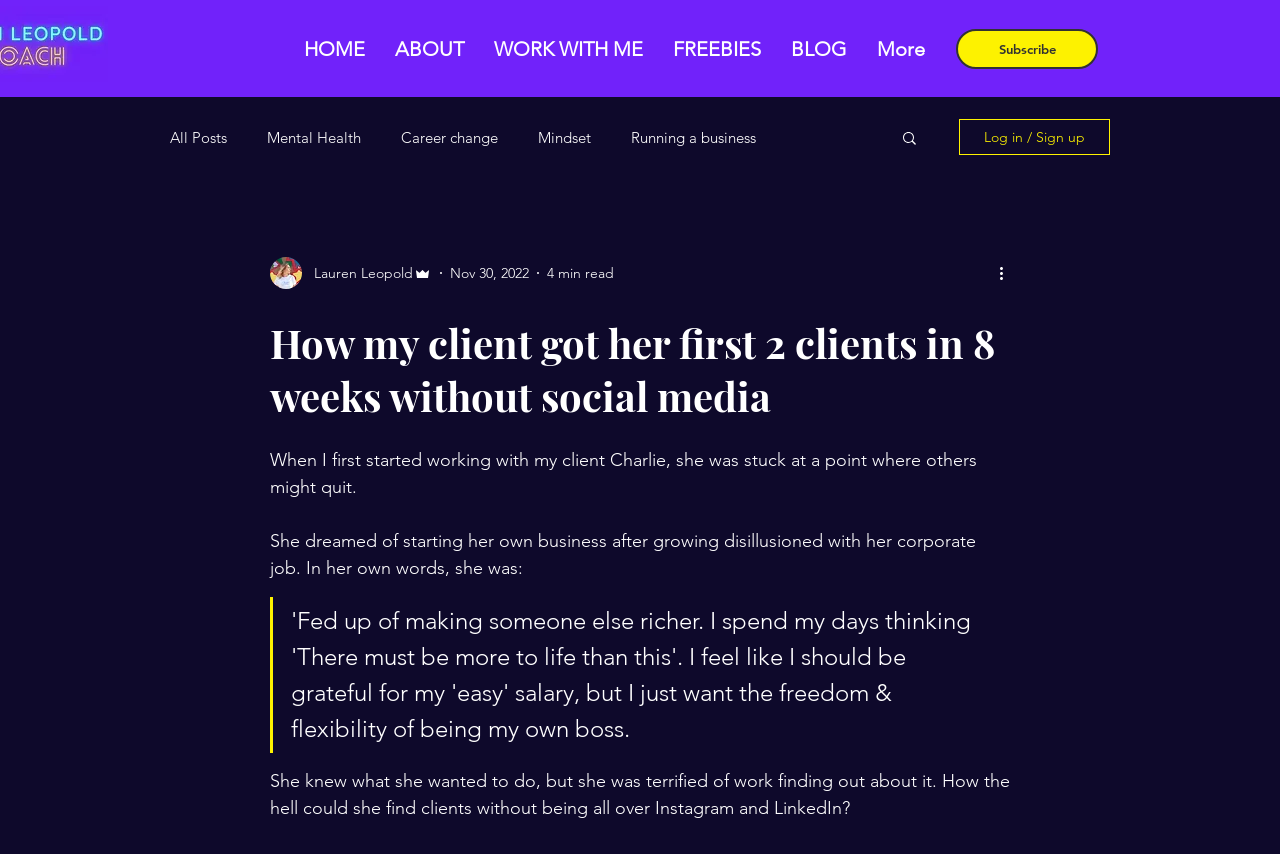Specify the bounding box coordinates of the element's region that should be clicked to achieve the following instruction: "Log in or Sign up". The bounding box coordinates consist of four float numbers between 0 and 1, in the format [left, top, right, bottom].

[0.749, 0.139, 0.867, 0.181]